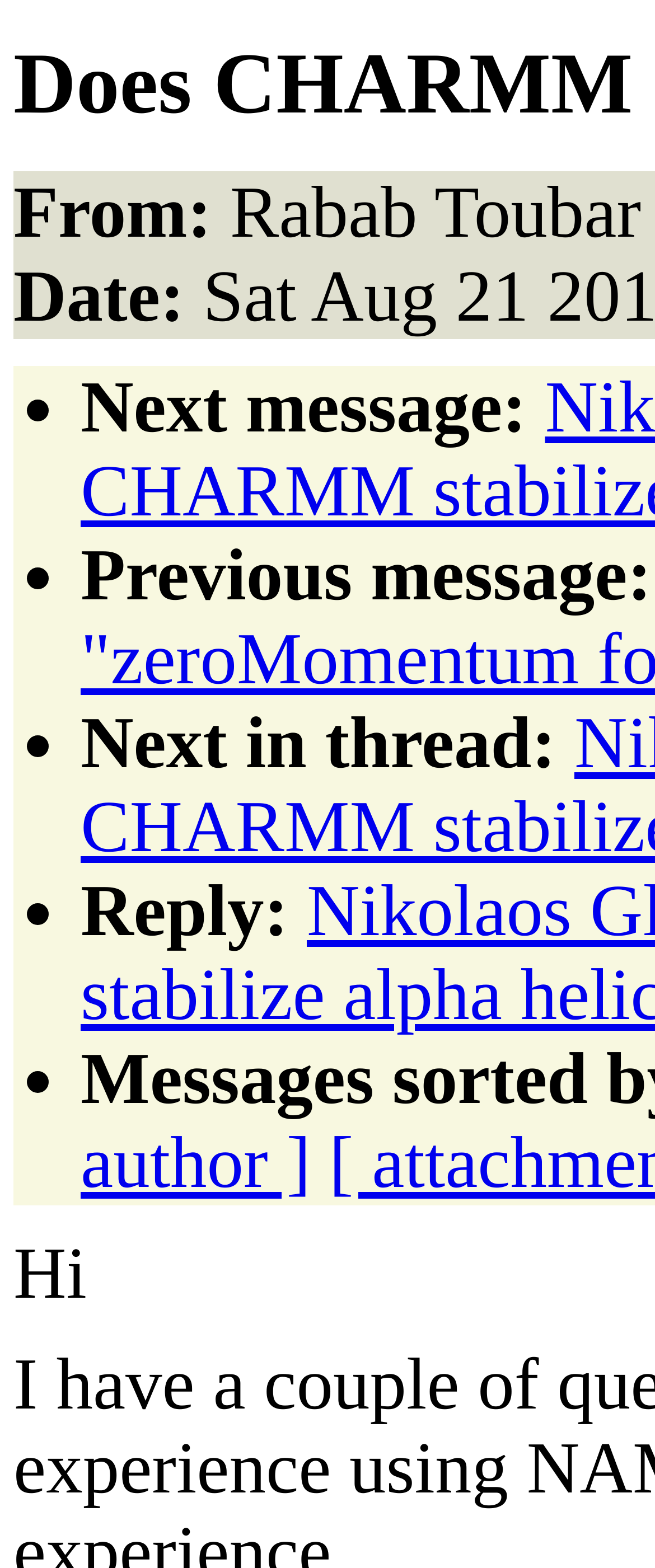Summarize the webpage comprehensively, mentioning all visible components.

The webpage appears to be a discussion forum or email thread, with a focus on a specific topic related to CHARMM and alpha helices. At the top, there is a header with the title "namd-l: Does CHARMM stabilize alpha helices?".

Below the title, there are two lines of text, "From:" and "Date:", which likely display the sender's information and the date the message was sent. 

On the left side of the page, there are five bullet points, each with a brief description of a navigation option. From top to bottom, these options are "Next message:", "Previous message:", "Next in thread:", "Reply:", and no description for the last one. 

To the right of the bullet points, there is a brief message that starts with "Hi", which is likely the beginning of a discussion or response related to the topic.